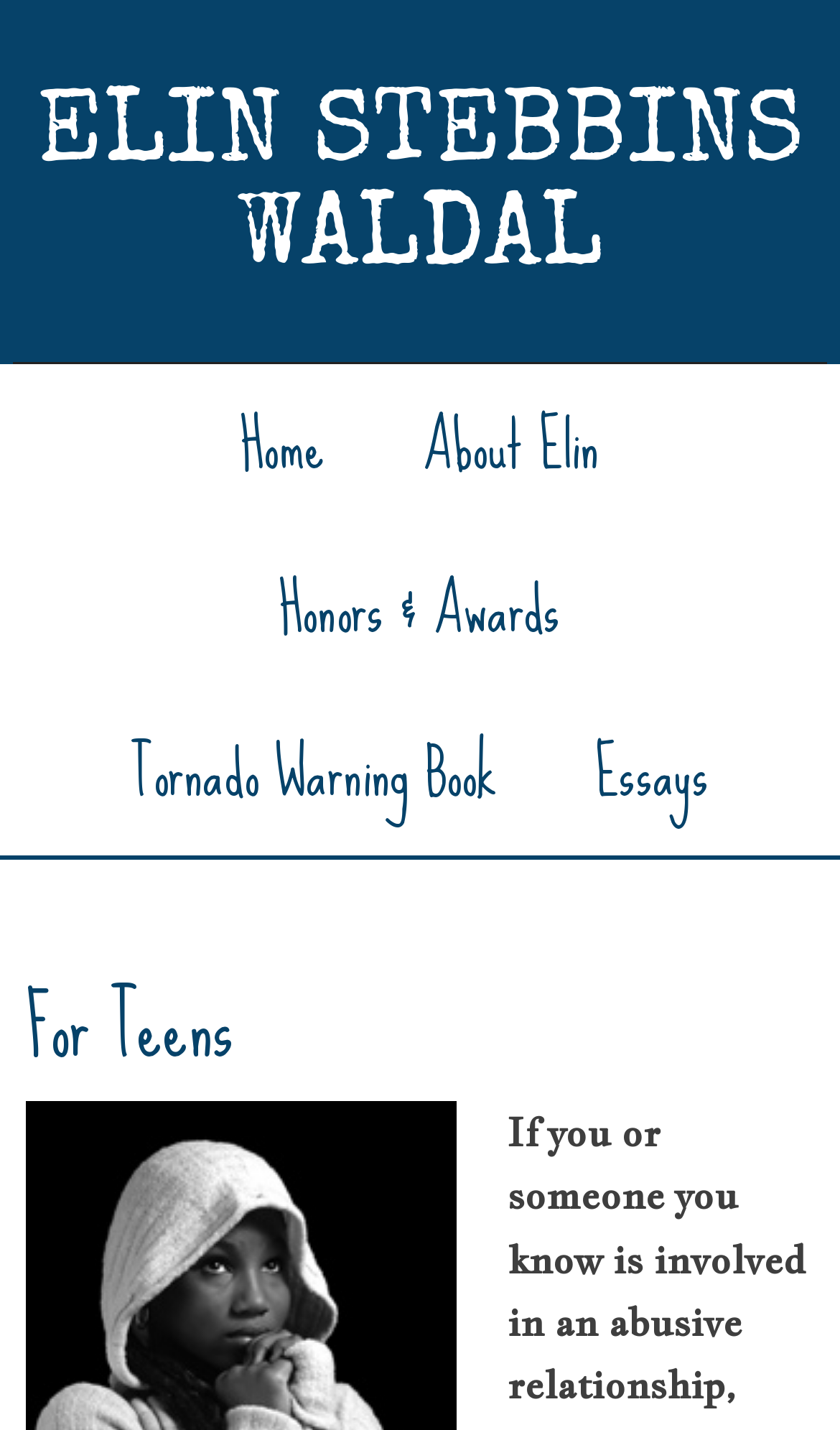Respond with a single word or short phrase to the following question: 
What is the author's name?

Elin Stebbins Waldal